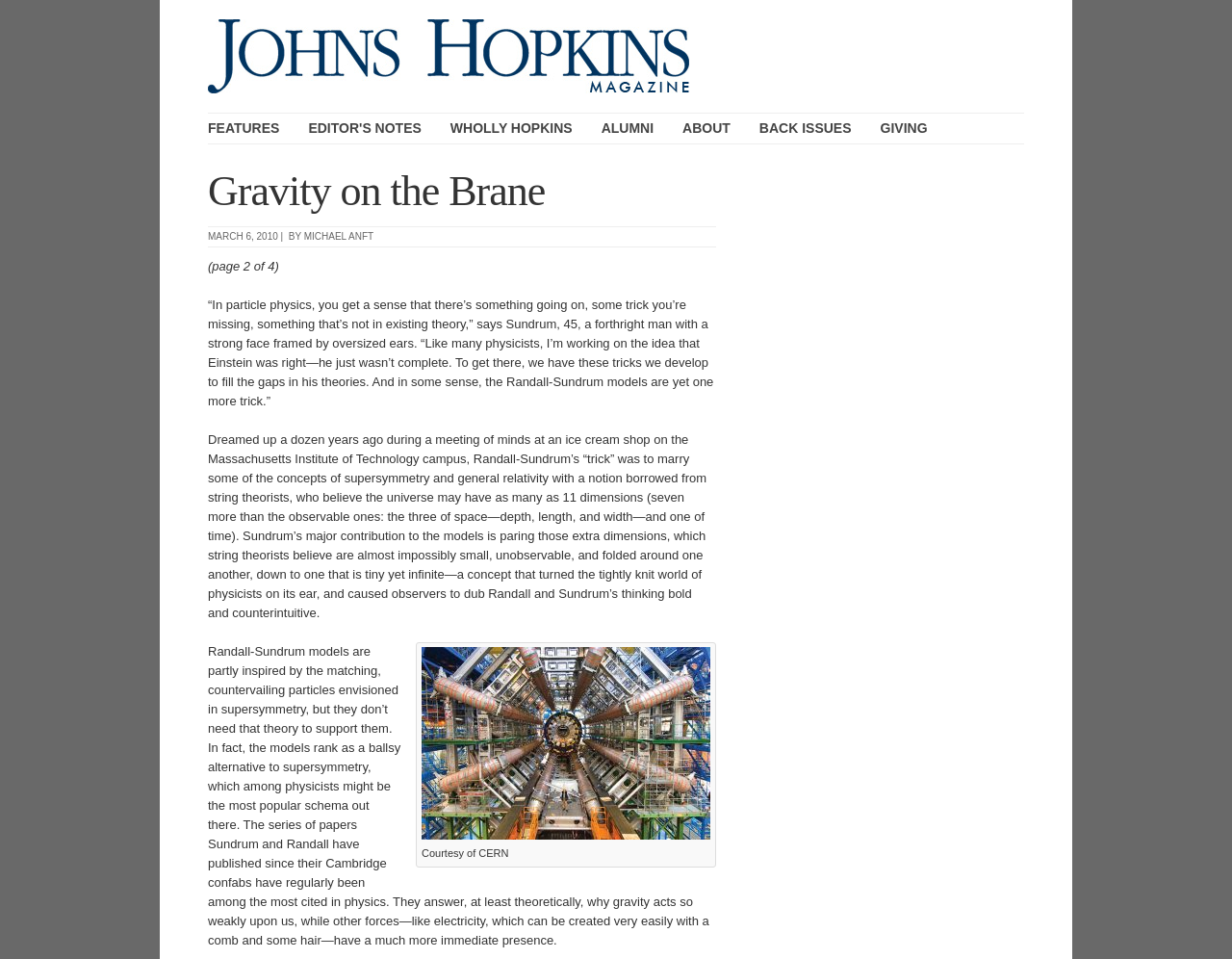Please provide the bounding box coordinates for the element that needs to be clicked to perform the following instruction: "Go to Johns Hopkins Magazine". The coordinates should be given as four float numbers between 0 and 1, i.e., [left, top, right, bottom].

[0.169, 0.085, 0.559, 0.1]